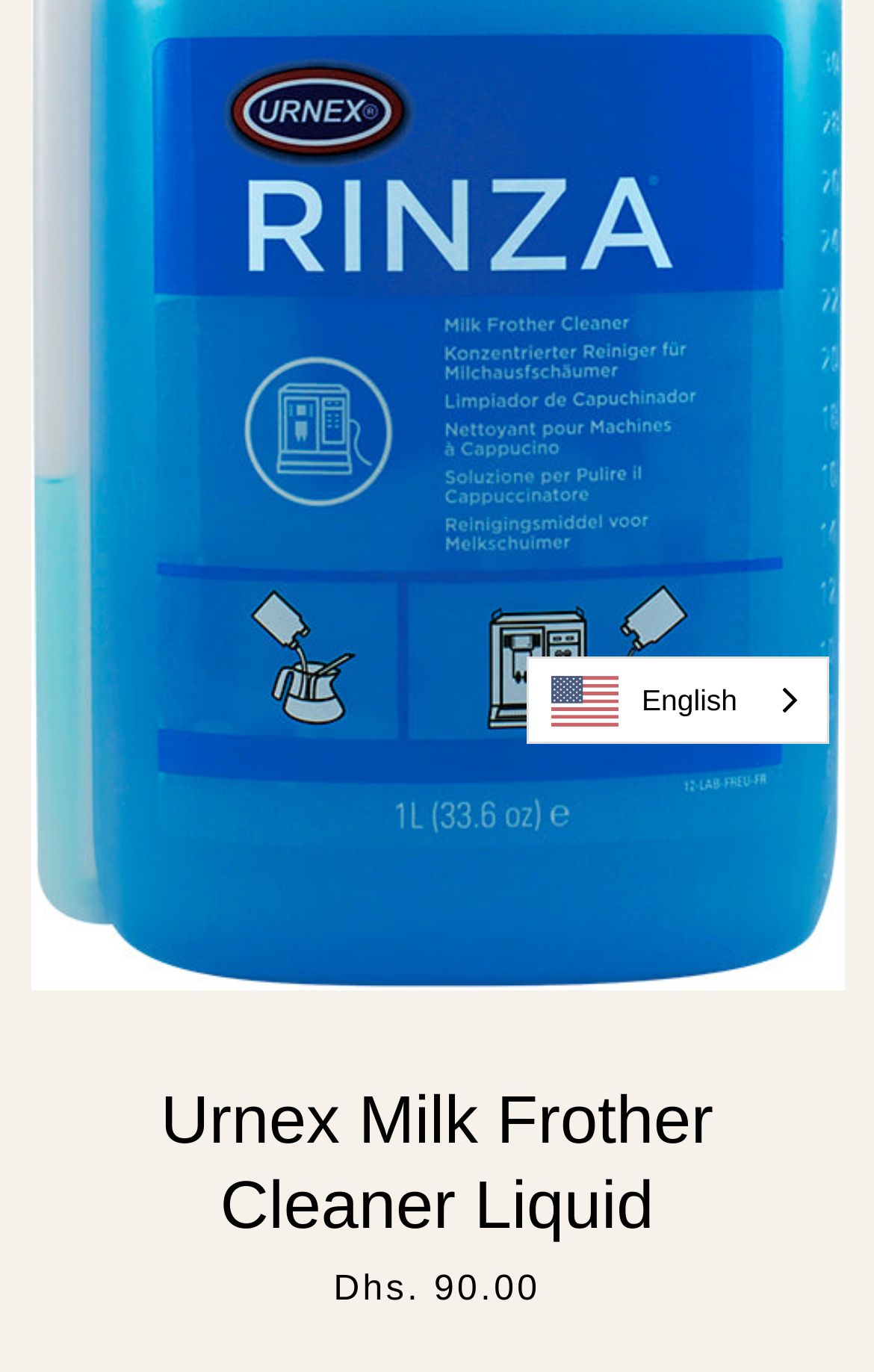Given the webpage screenshot, identify the bounding box of the UI element that matches this description: "Log in".

[0.436, 0.467, 0.564, 0.545]